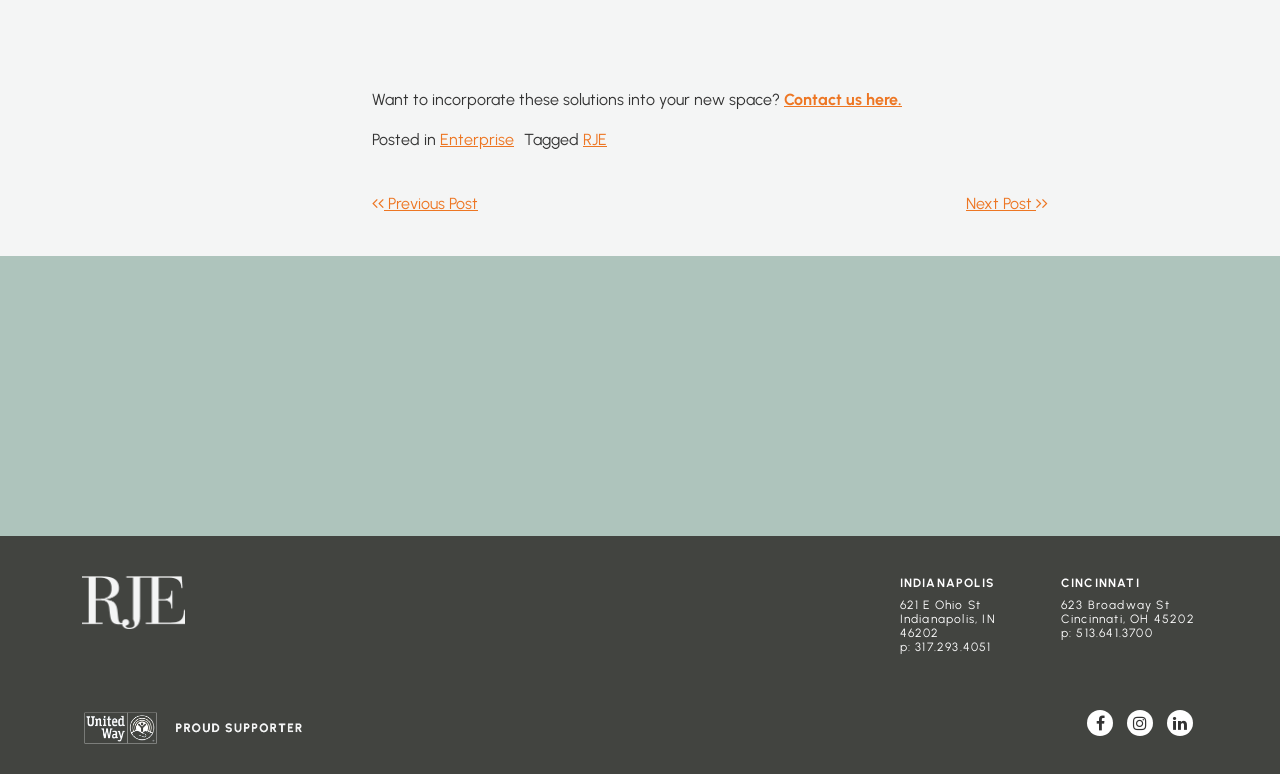Using the given element description, provide the bounding box coordinates (top-left x, top-left y, bottom-right x, bottom-right y) for the corresponding UI element in the screenshot: RJE

[0.455, 0.167, 0.474, 0.192]